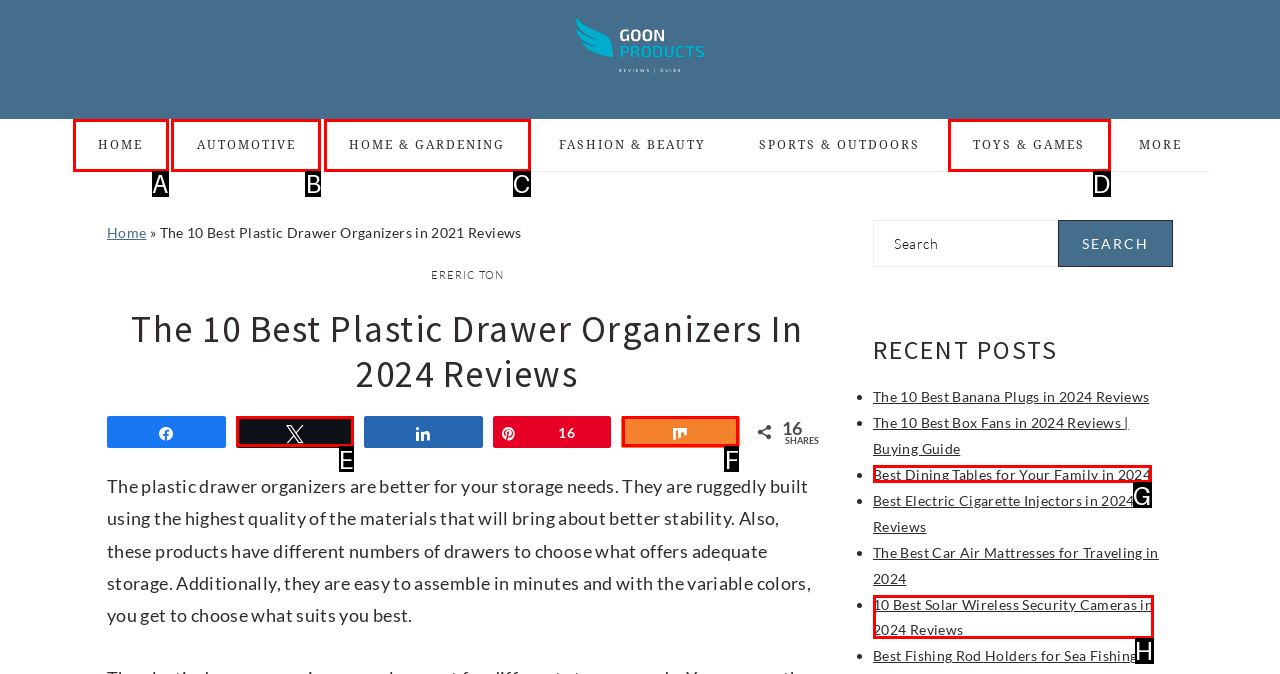Tell me which one HTML element best matches the description: Reserve me for $200
Answer with the option's letter from the given choices directly.

None